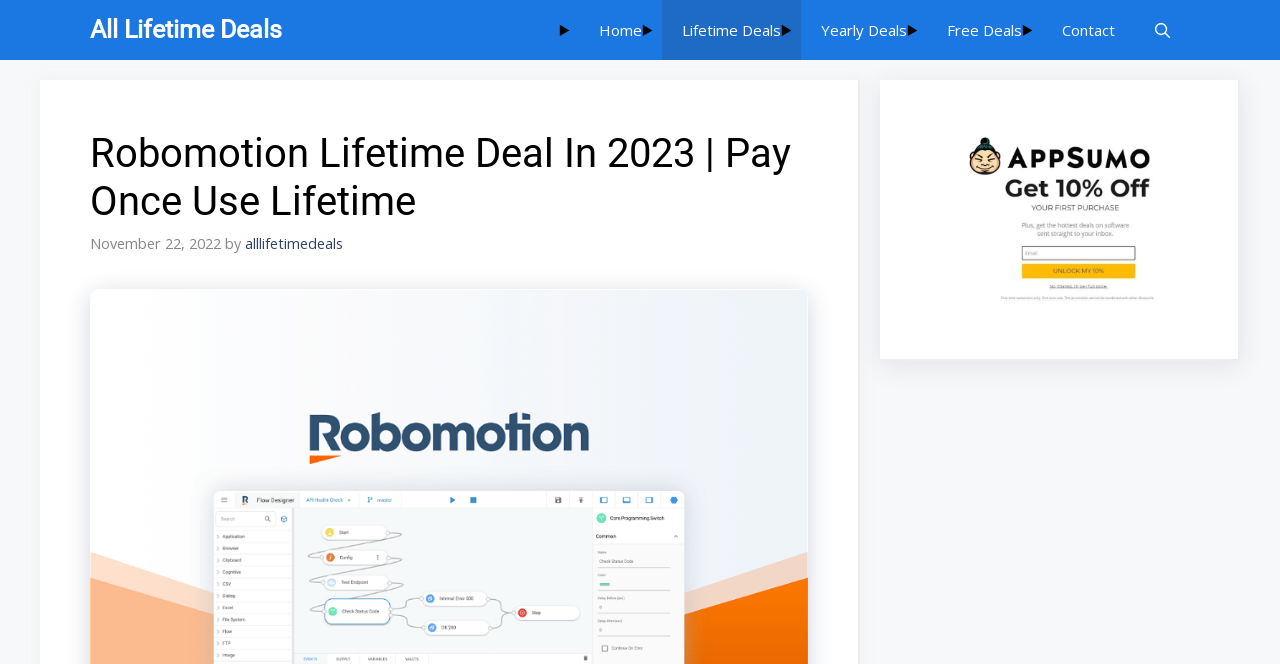What is the principal heading displayed on the webpage?

Robomotion Lifetime Deal In 2023 | Pay Once Use Lifetime